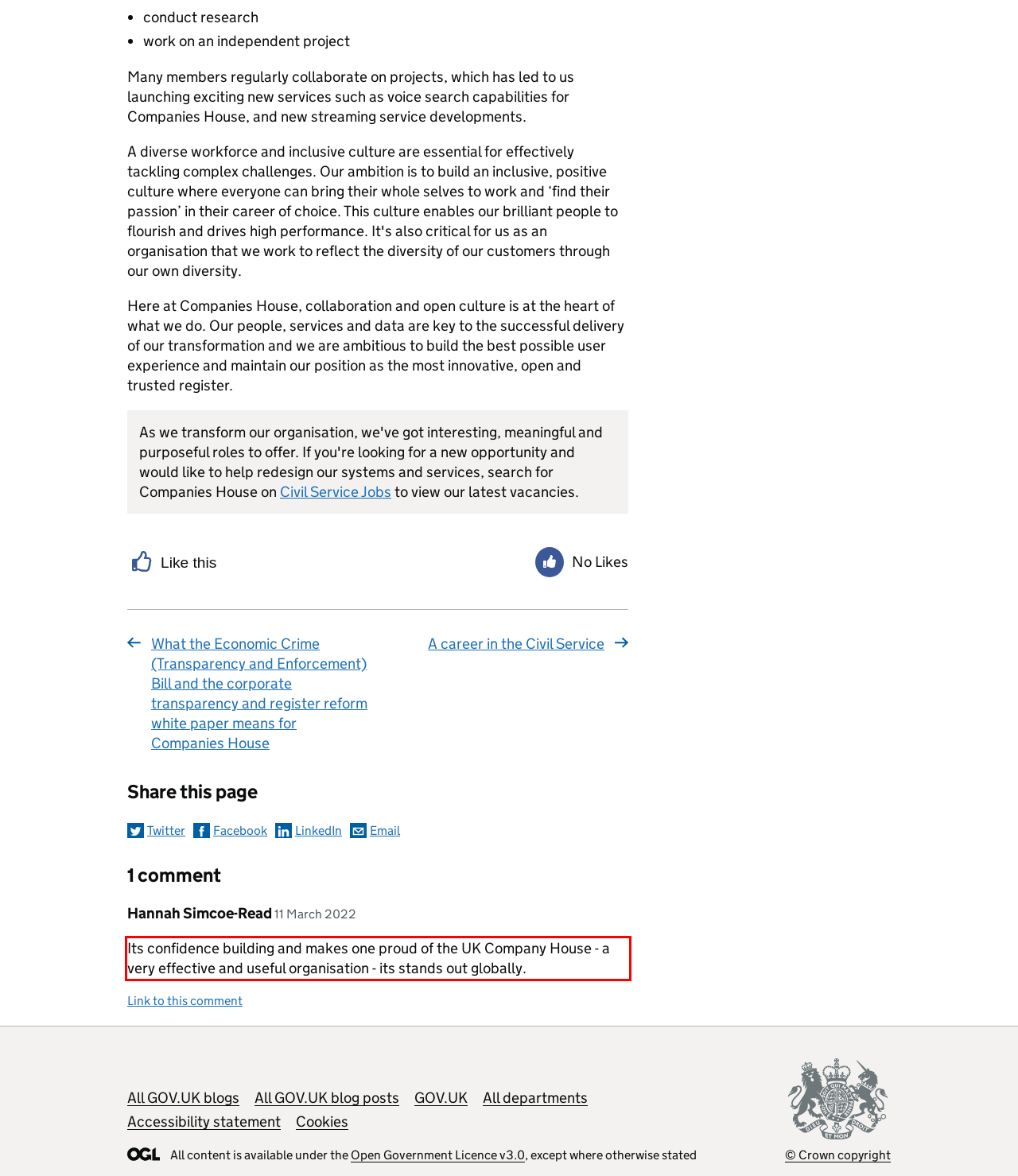Please perform OCR on the text within the red rectangle in the webpage screenshot and return the text content.

Its confidence building and makes one proud of the UK Company House - a very effective and useful organisation - its stands out globally.